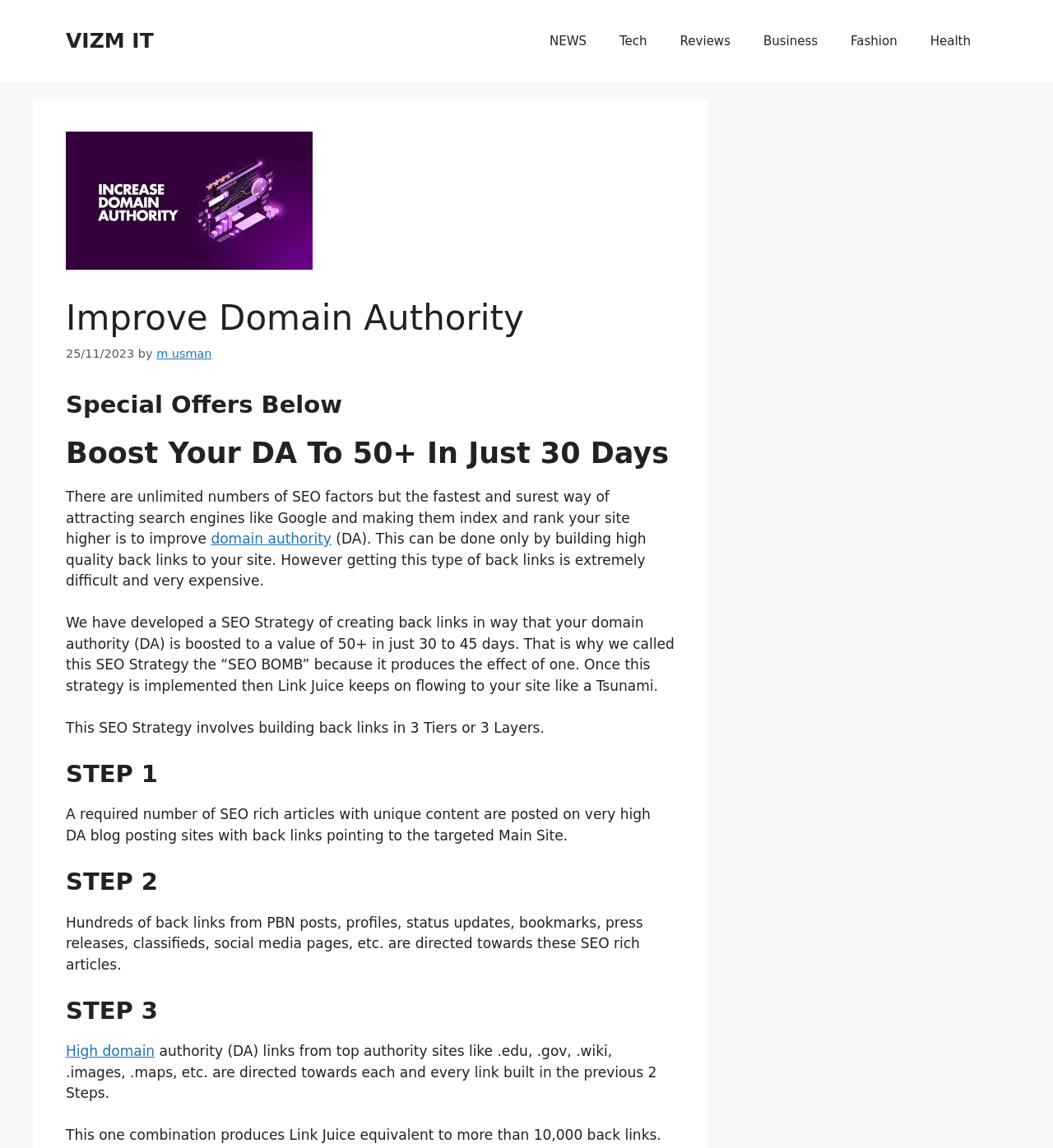Specify the bounding box coordinates of the region I need to click to perform the following instruction: "Click on High domain". The coordinates must be four float numbers in the range of 0 to 1, i.e., [left, top, right, bottom].

[0.062, 0.909, 0.147, 0.923]